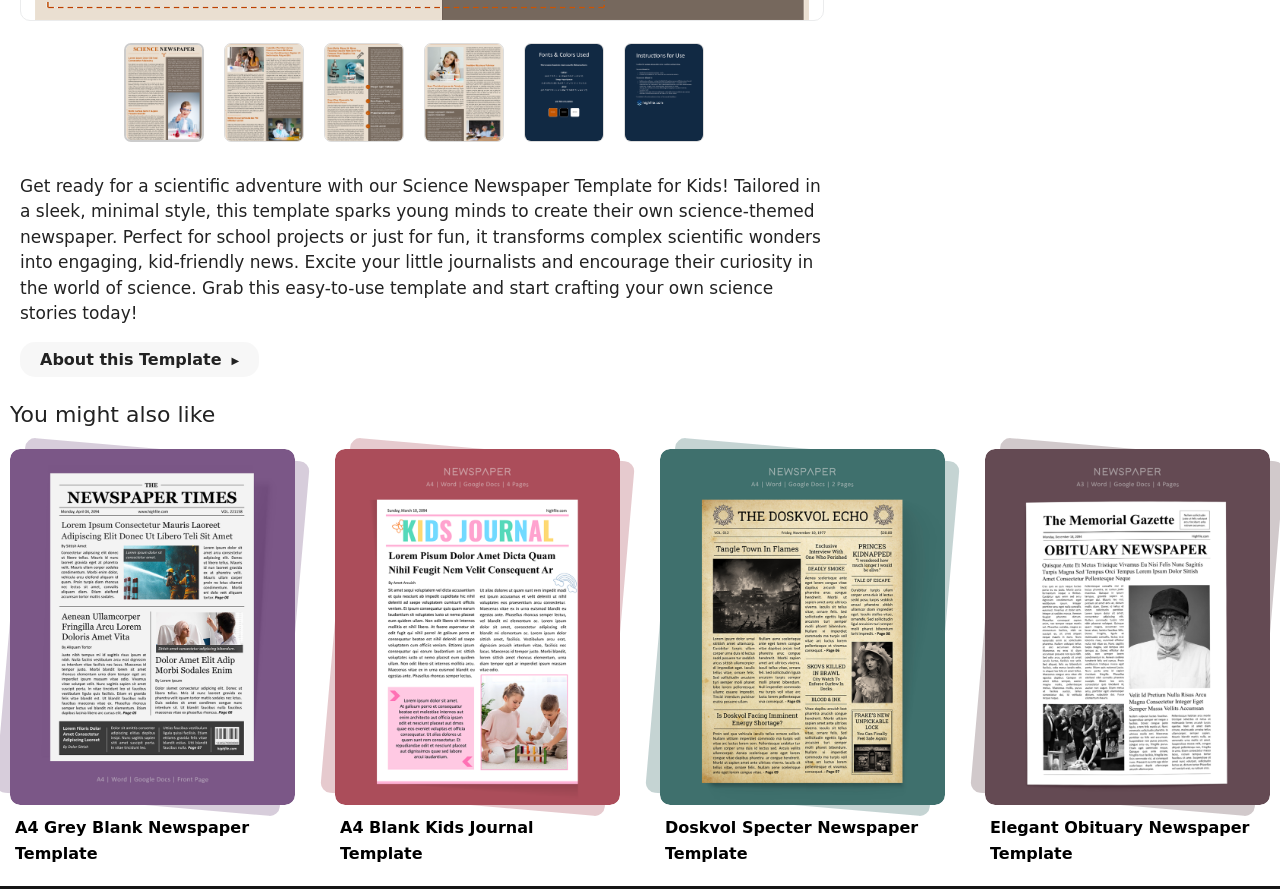Can you find the bounding box coordinates for the UI element given this description: "A4 Blank Kids Journal Template"? Provide the coordinates as four float numbers between 0 and 1: [left, top, right, bottom].

[0.254, 0.505, 0.492, 0.997]